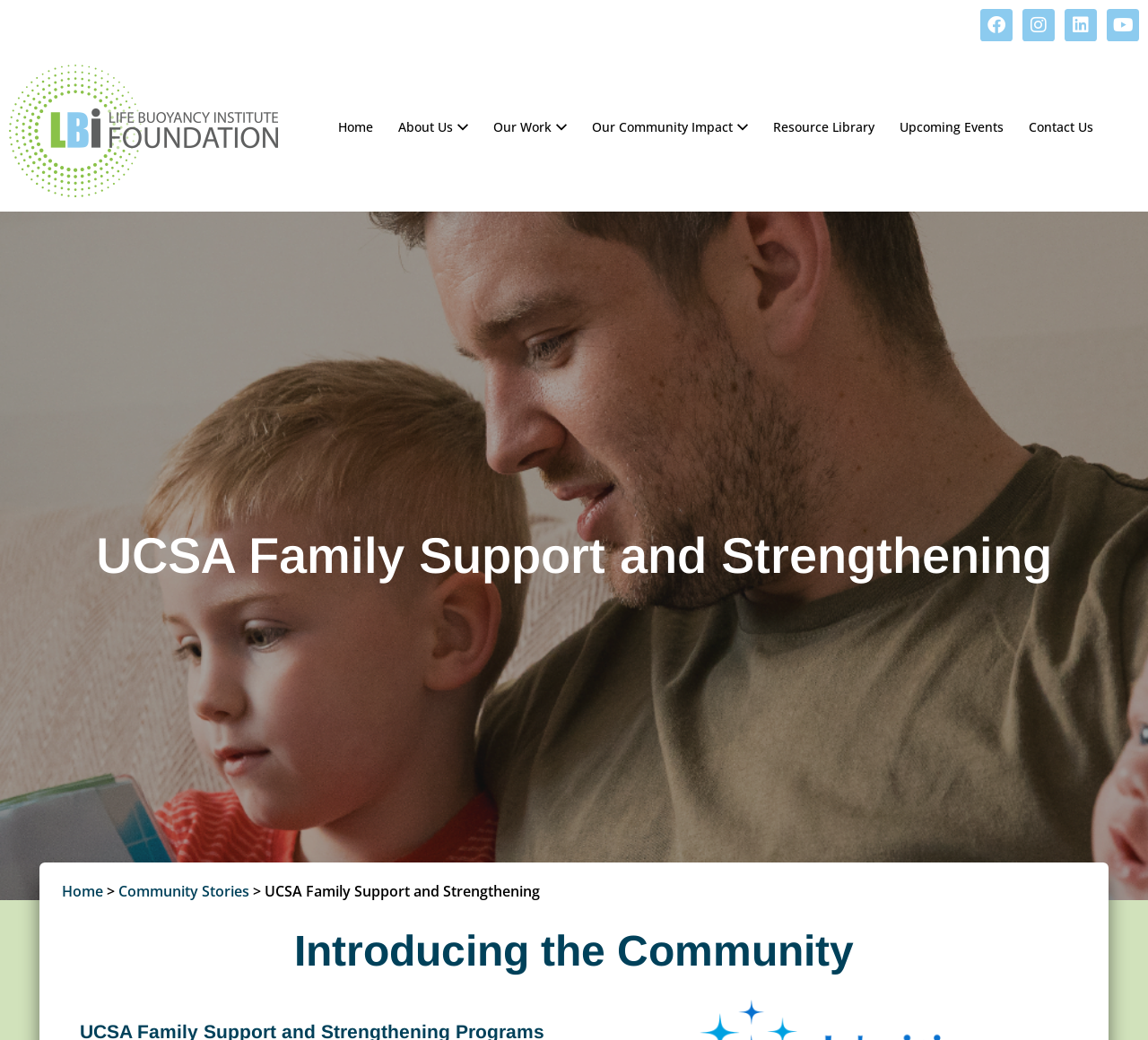Determine the bounding box for the UI element that matches this description: "Home".

[0.054, 0.847, 0.09, 0.866]